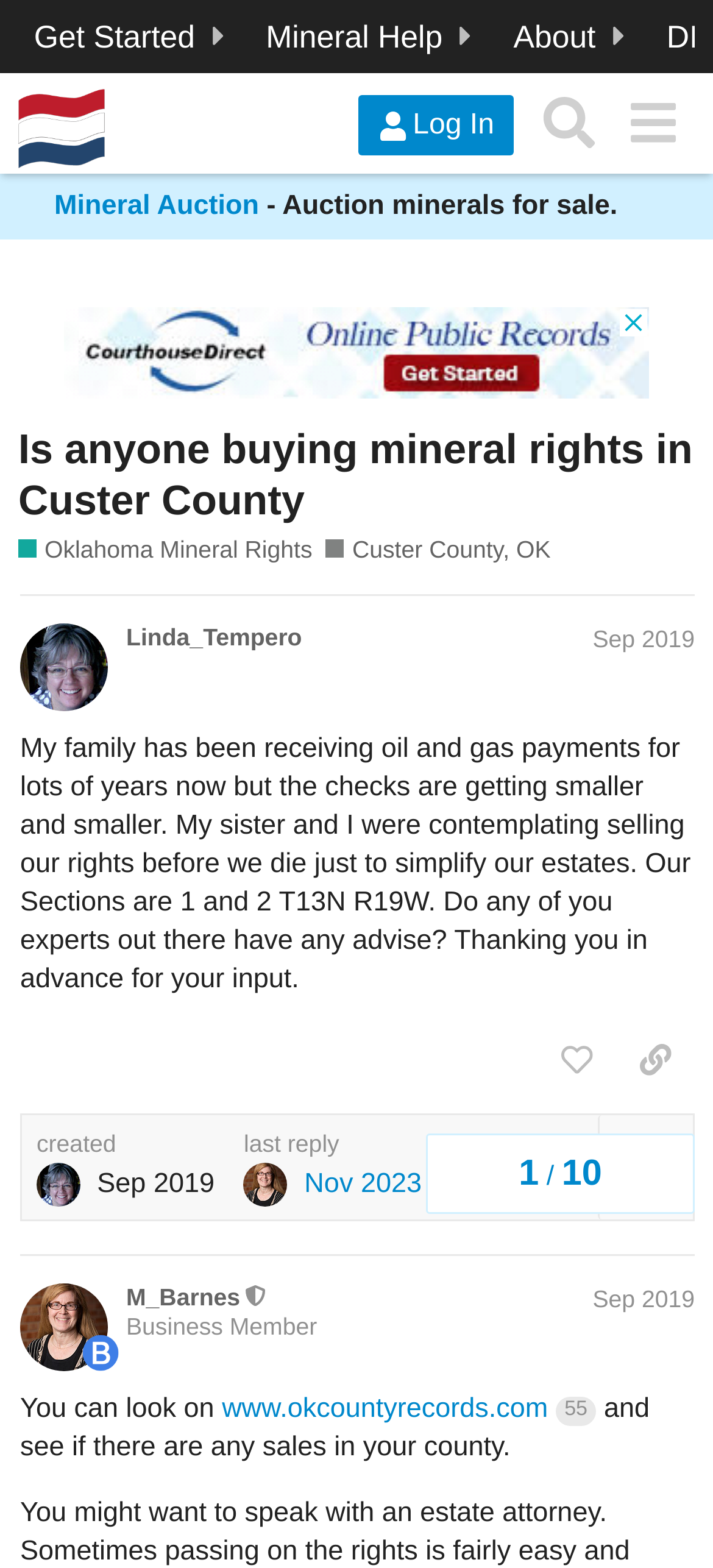What is the location of the mineral rights being discussed?
Please give a detailed and elaborate answer to the question.

I determined the answer by looking at the link element with the text 'Custer County, OK' which is a child of the heading element with the text 'Is anyone buying mineral rights in Custer County'.